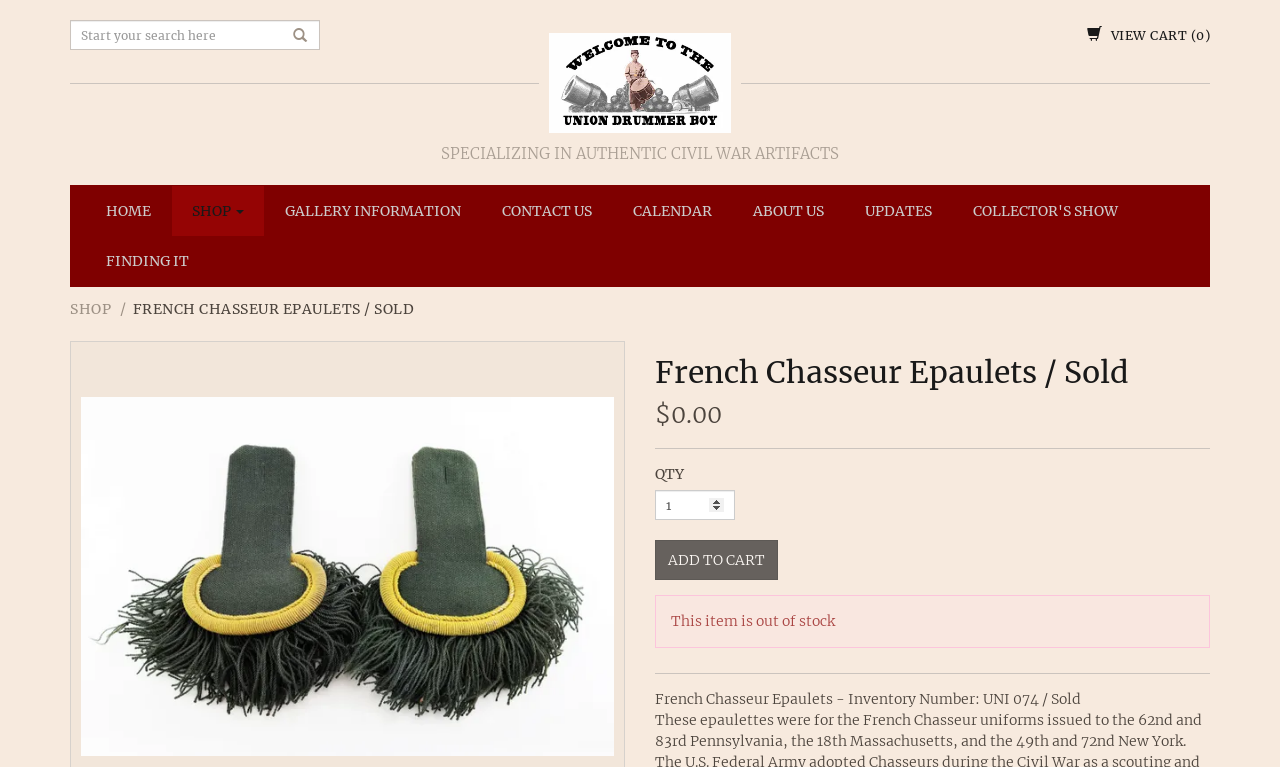Find the bounding box coordinates of the element I should click to carry out the following instruction: "View shopping cart".

[0.849, 0.037, 0.945, 0.056]